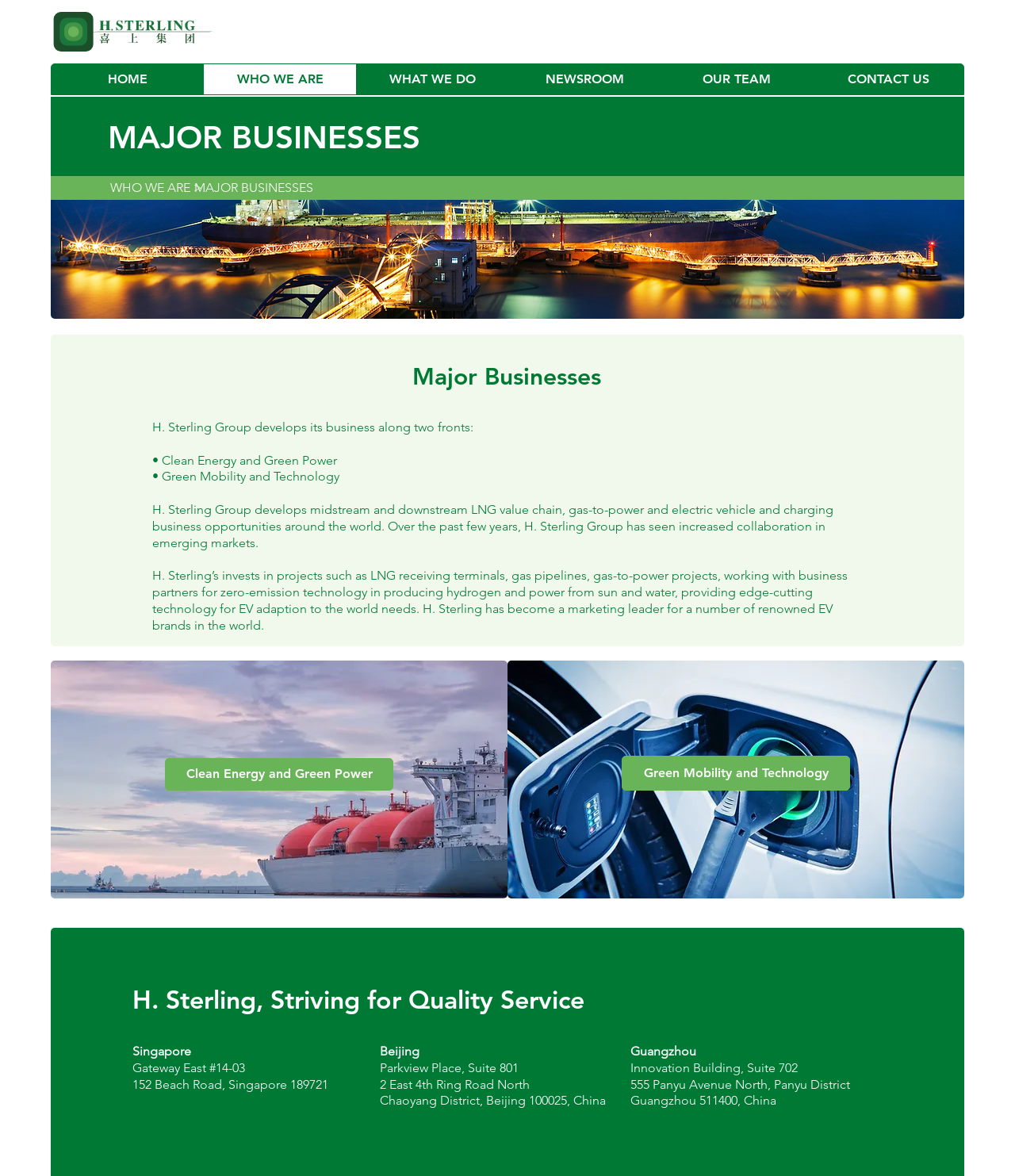Specify the bounding box coordinates of the element's area that should be clicked to execute the given instruction: "Click on the Green Mobility and Technology button". The coordinates should be four float numbers between 0 and 1, i.e., [left, top, right, bottom].

[0.612, 0.643, 0.838, 0.672]